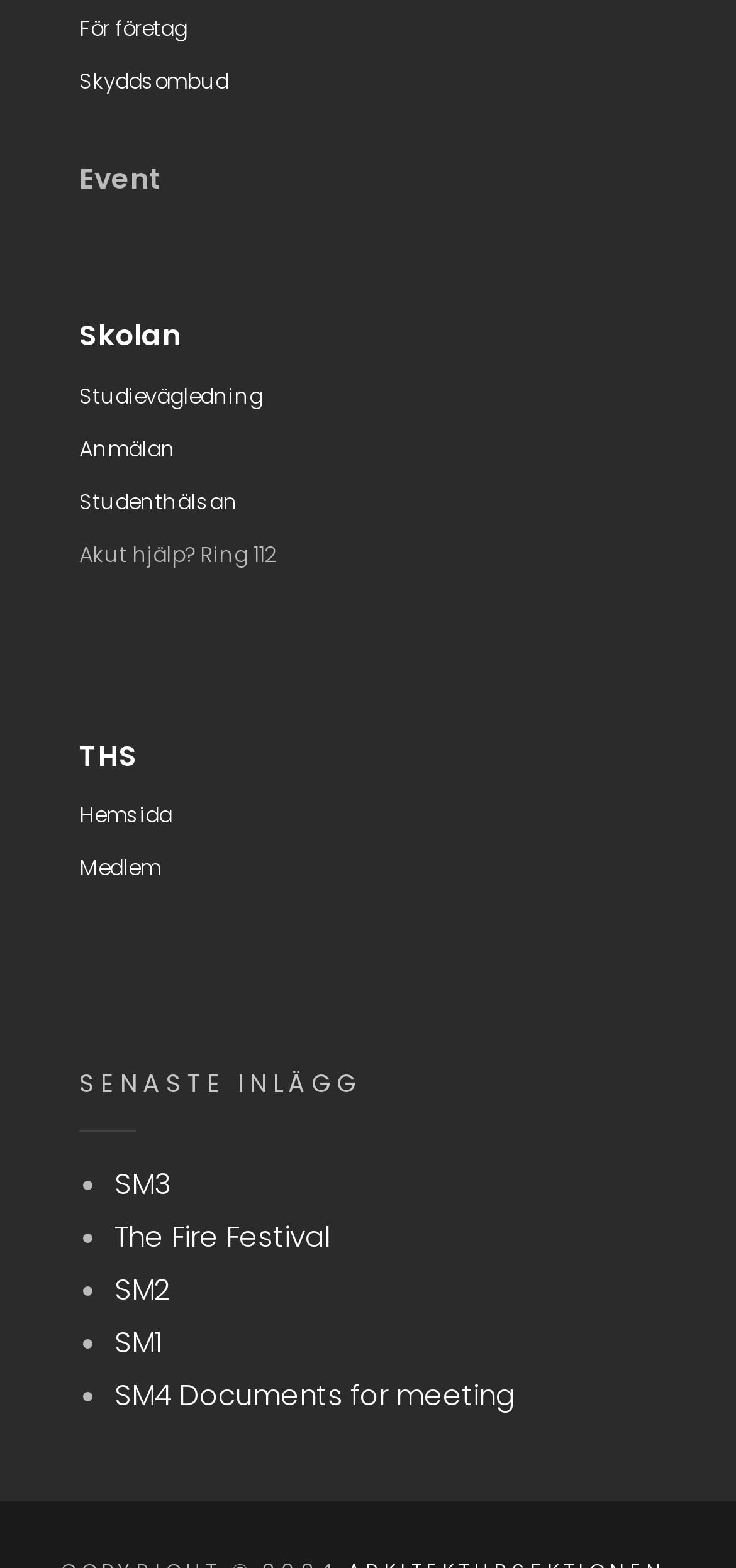Find the bounding box coordinates for the area that should be clicked to accomplish the instruction: "View Studievägledning".

[0.108, 0.243, 0.356, 0.262]